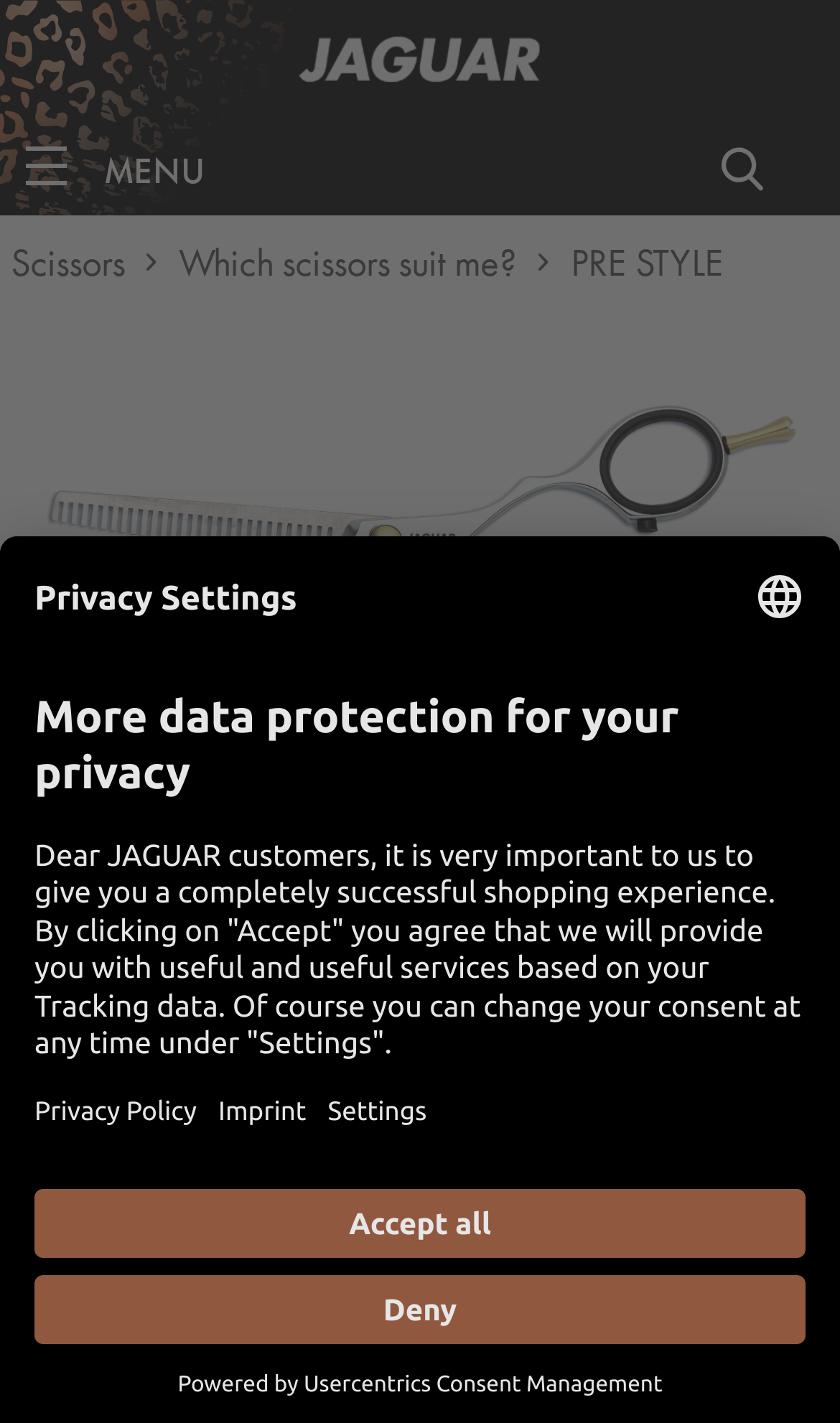Show the bounding box coordinates of the element that should be clicked to complete the task: "Switch to homepage".

[0.356, 0.015, 0.644, 0.068]